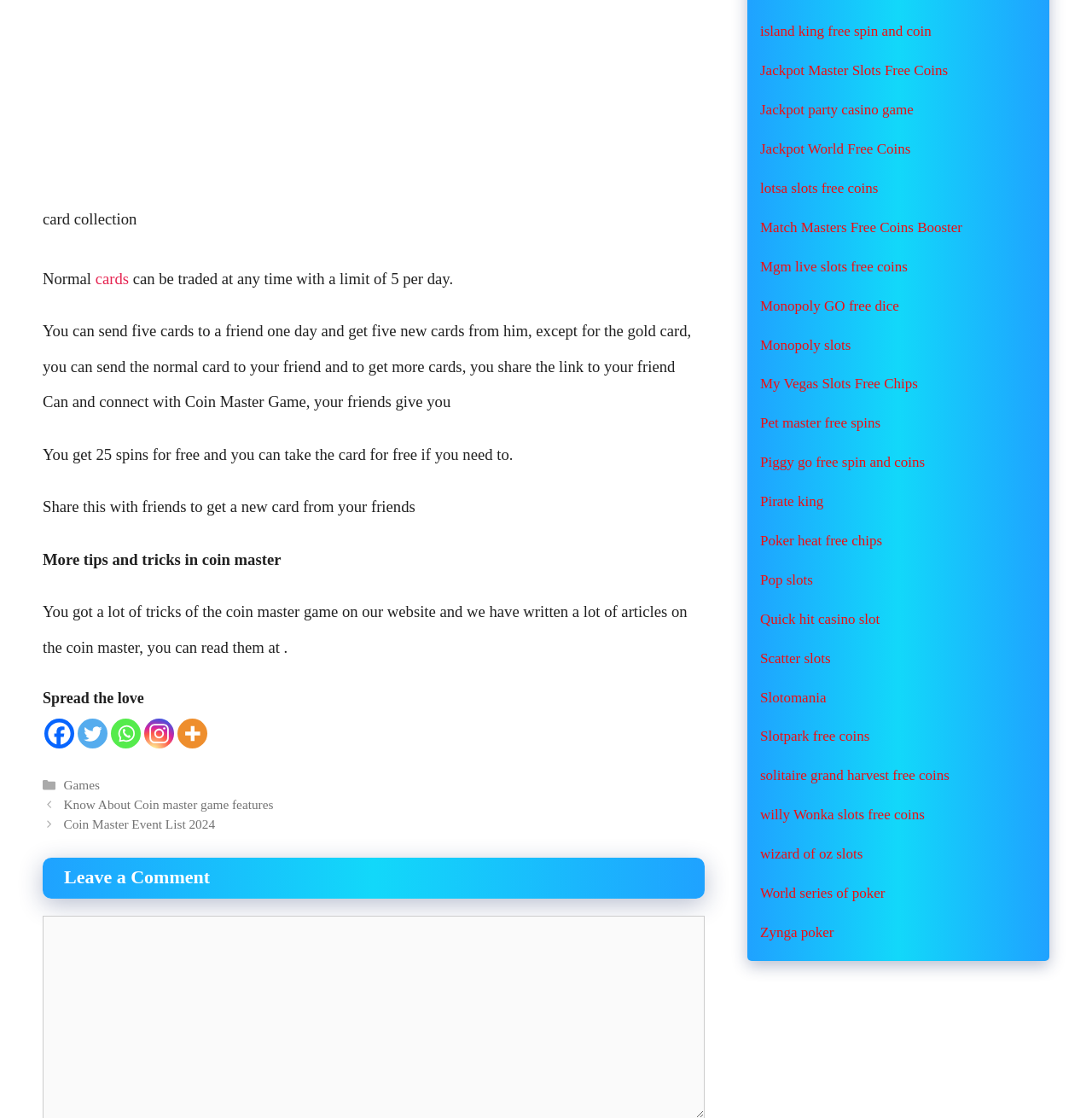Determine the bounding box coordinates of the clickable region to carry out the instruction: "Share on Facebook".

[0.041, 0.642, 0.068, 0.669]